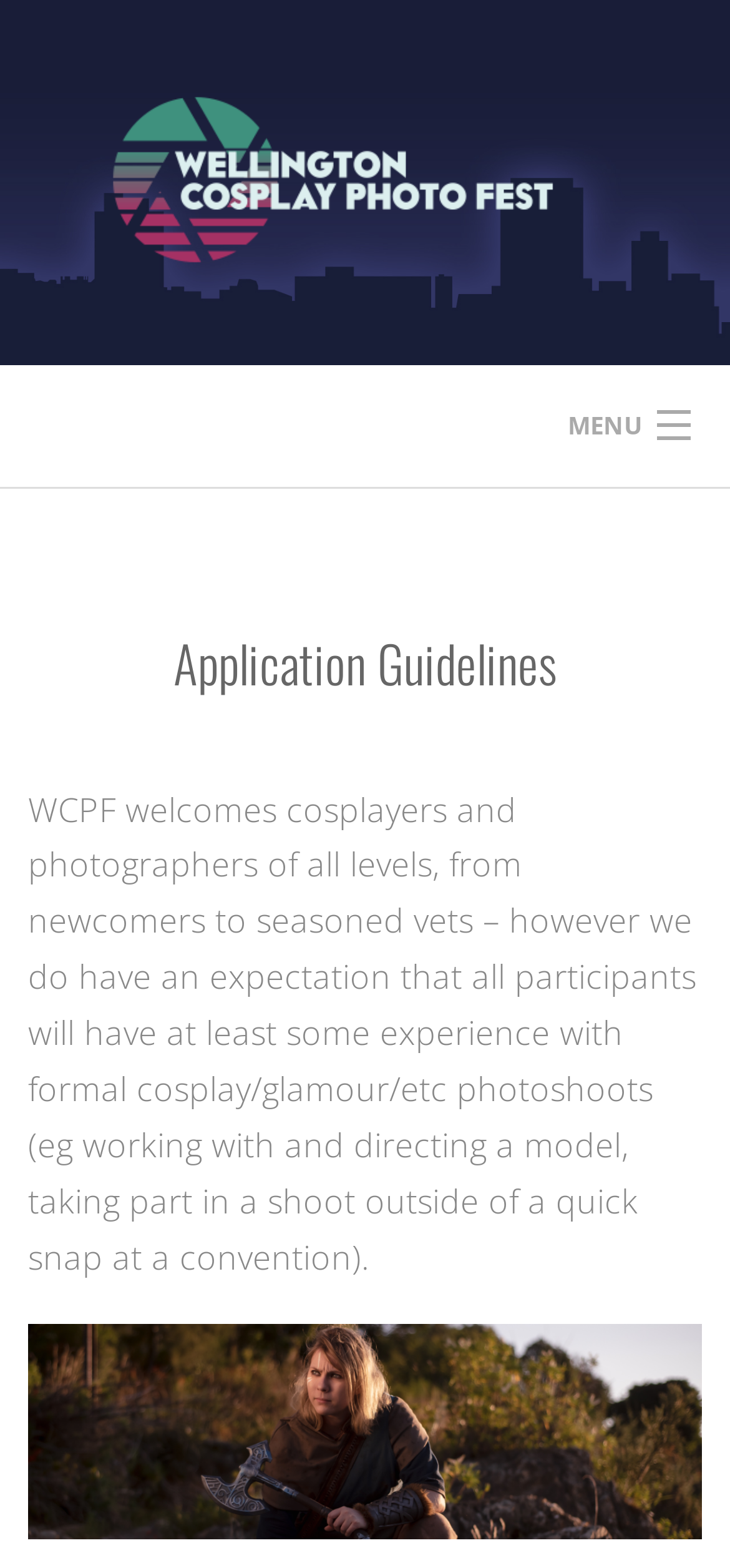Please determine the bounding box coordinates, formatted as (top-left x, top-left y, bottom-right x, bottom-right y), with all values as floating point numbers between 0 and 1. Identify the bounding box of the region described as: Application Guidelines

[0.0, 0.496, 1.0, 0.553]